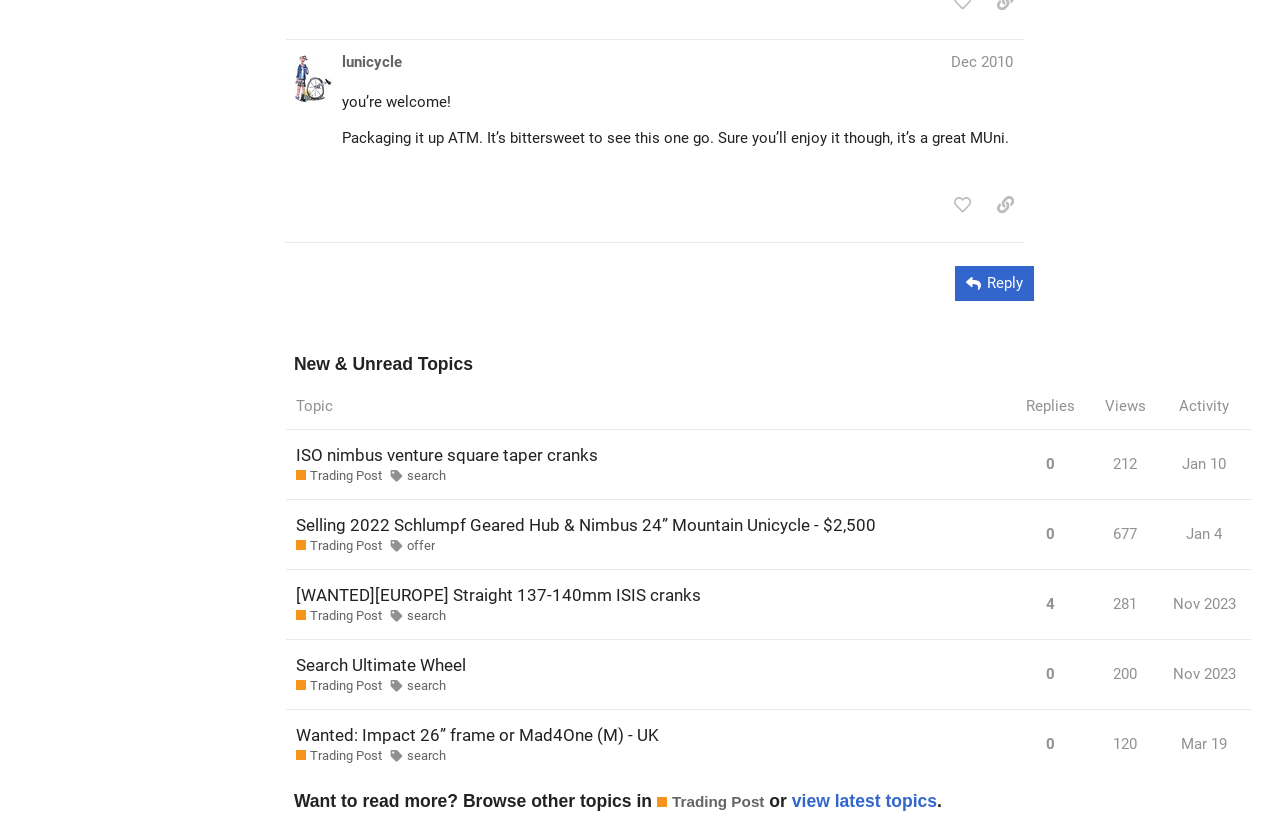Respond to the question below with a single word or phrase:
Who is the author of the first post?

lunicycle